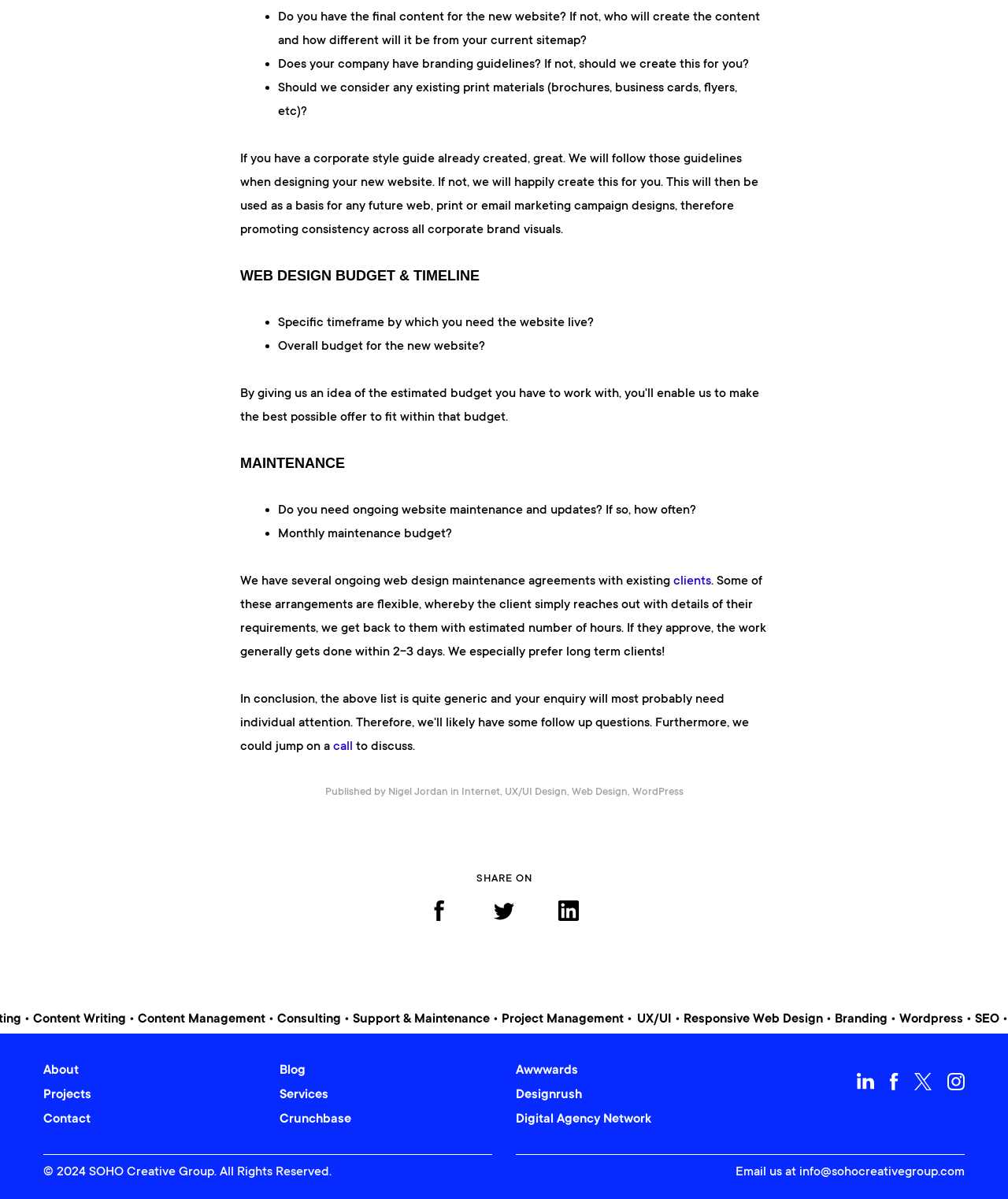Please identify the bounding box coordinates of the element's region that needs to be clicked to fulfill the following instruction: "Share on". The bounding box coordinates should consist of four float numbers between 0 and 1, i.e., [left, top, right, bottom].

[0.472, 0.727, 0.528, 0.737]